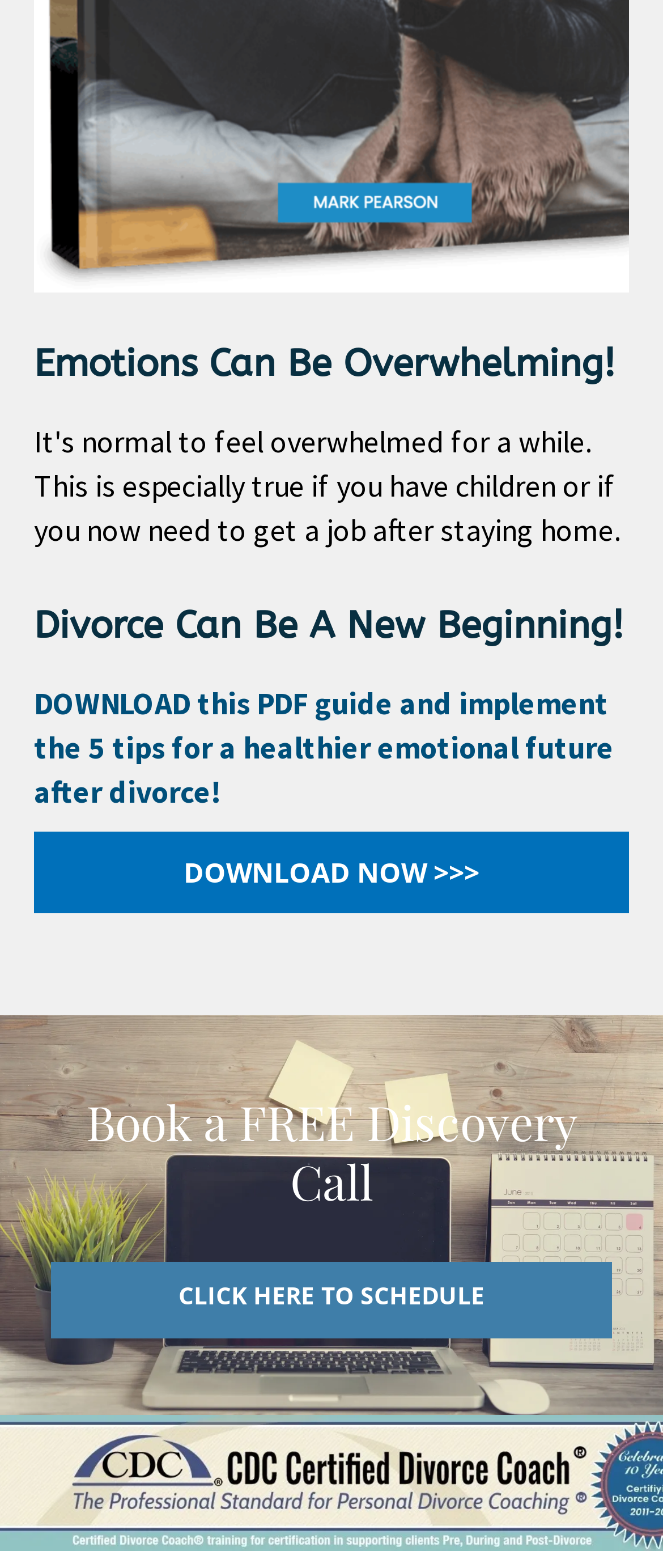Provide the bounding box coordinates of the HTML element this sentence describes: "DOWNLOAD NOW >>>". The bounding box coordinates consist of four float numbers between 0 and 1, i.e., [left, top, right, bottom].

[0.051, 0.53, 0.949, 0.583]